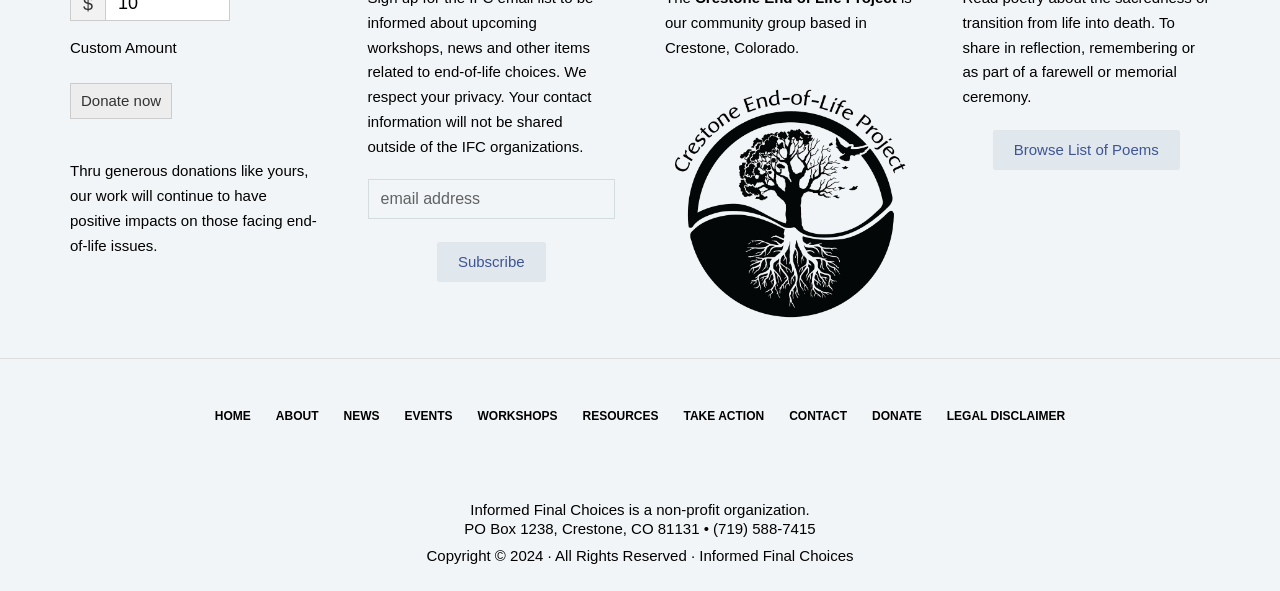Identify the bounding box coordinates of the area that should be clicked in order to complete the given instruction: "Subscribe". The bounding box coordinates should be four float numbers between 0 and 1, i.e., [left, top, right, bottom].

[0.341, 0.409, 0.426, 0.477]